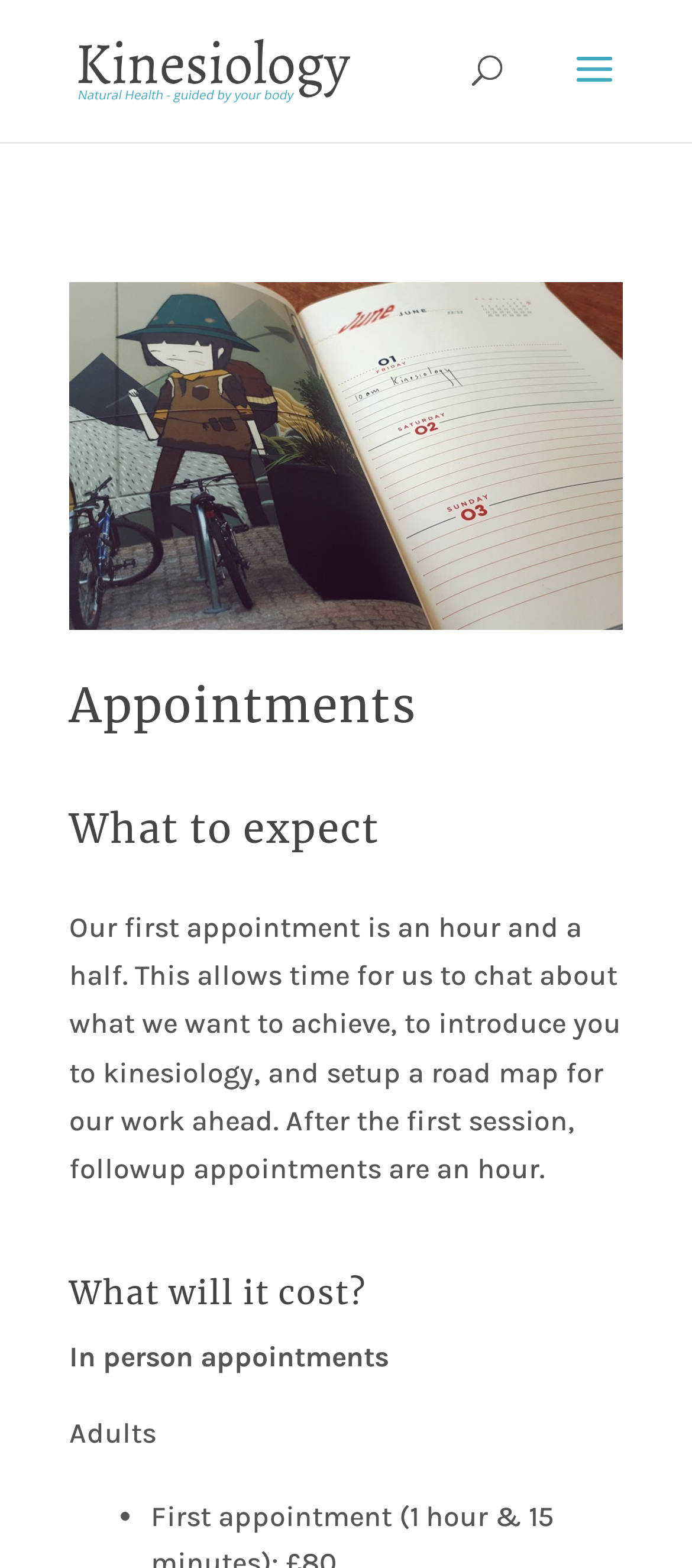Based on the provided description, "alt="Kinesiology - Charlotte Amery"", find the bounding box of the corresponding UI element in the screenshot.

[0.11, 0.031, 0.51, 0.056]